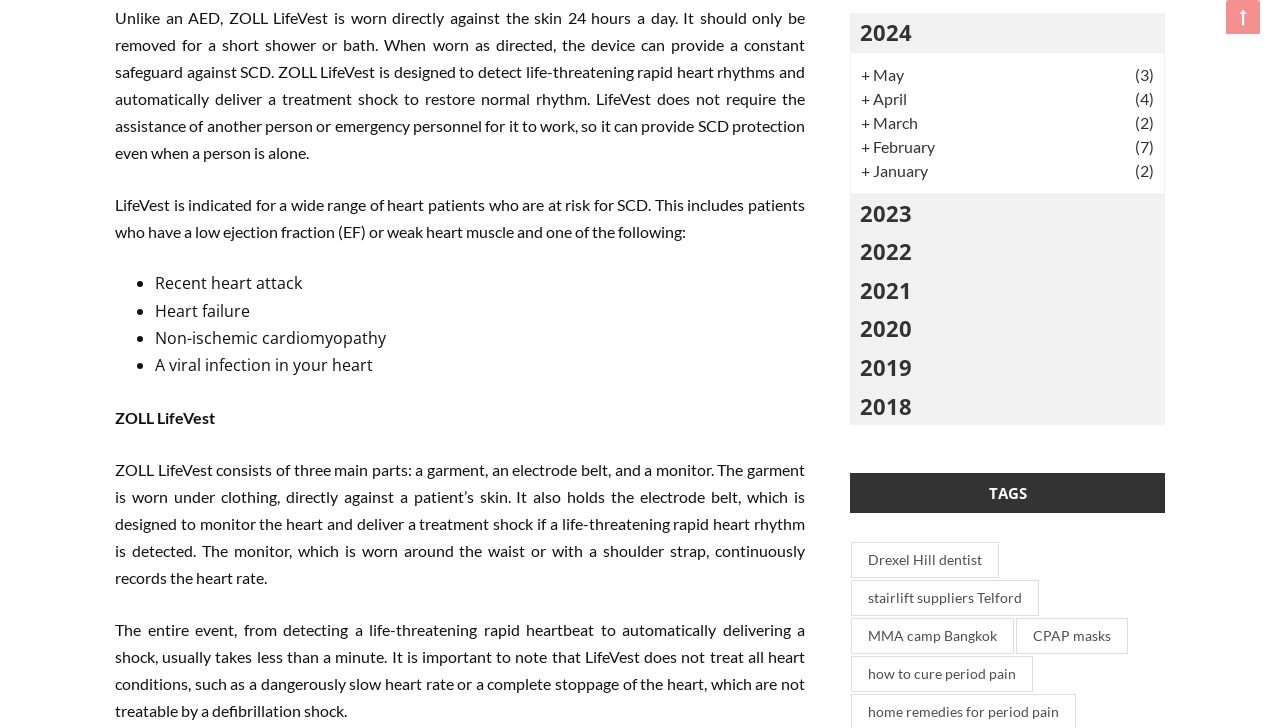Determine the bounding box coordinates for the region that must be clicked to execute the following instruction: "Click May (3)".

[0.673, 0.086, 0.902, 0.119]